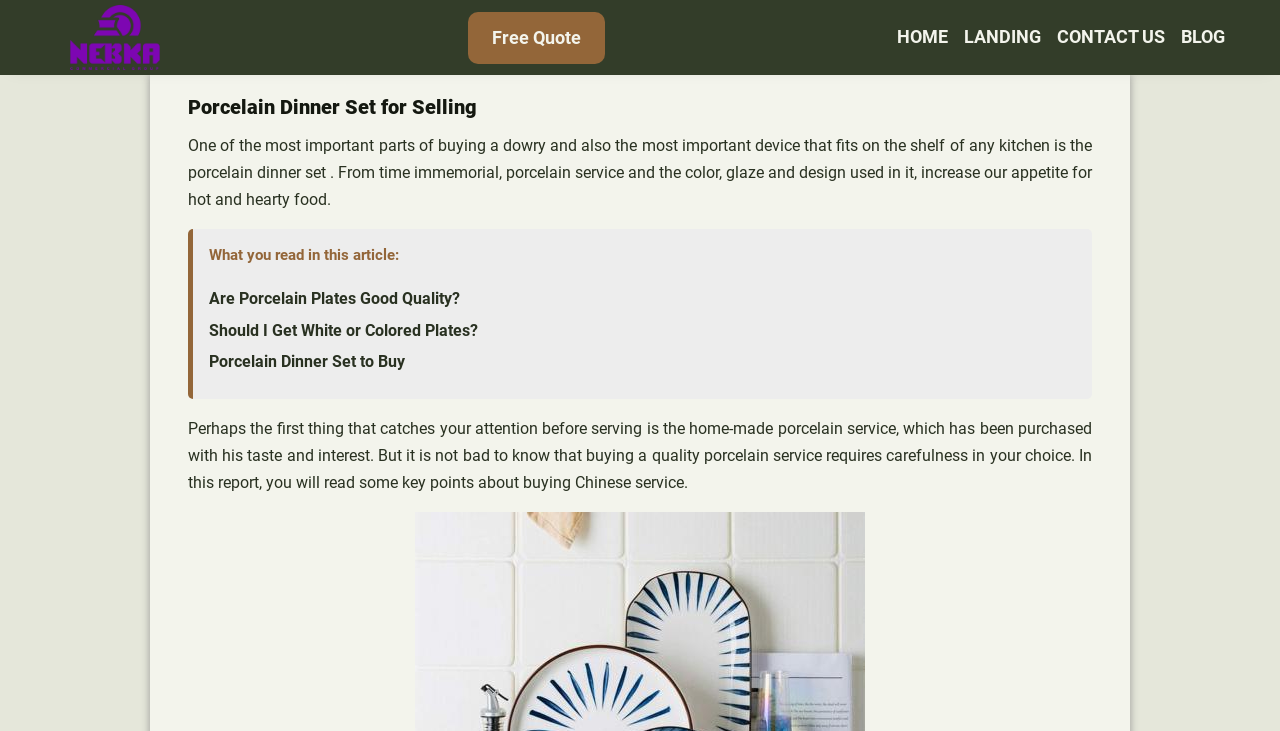Could you provide the bounding box coordinates for the portion of the screen to click to complete this instruction: "Read about the quality of porcelain plates"?

[0.163, 0.395, 0.359, 0.422]